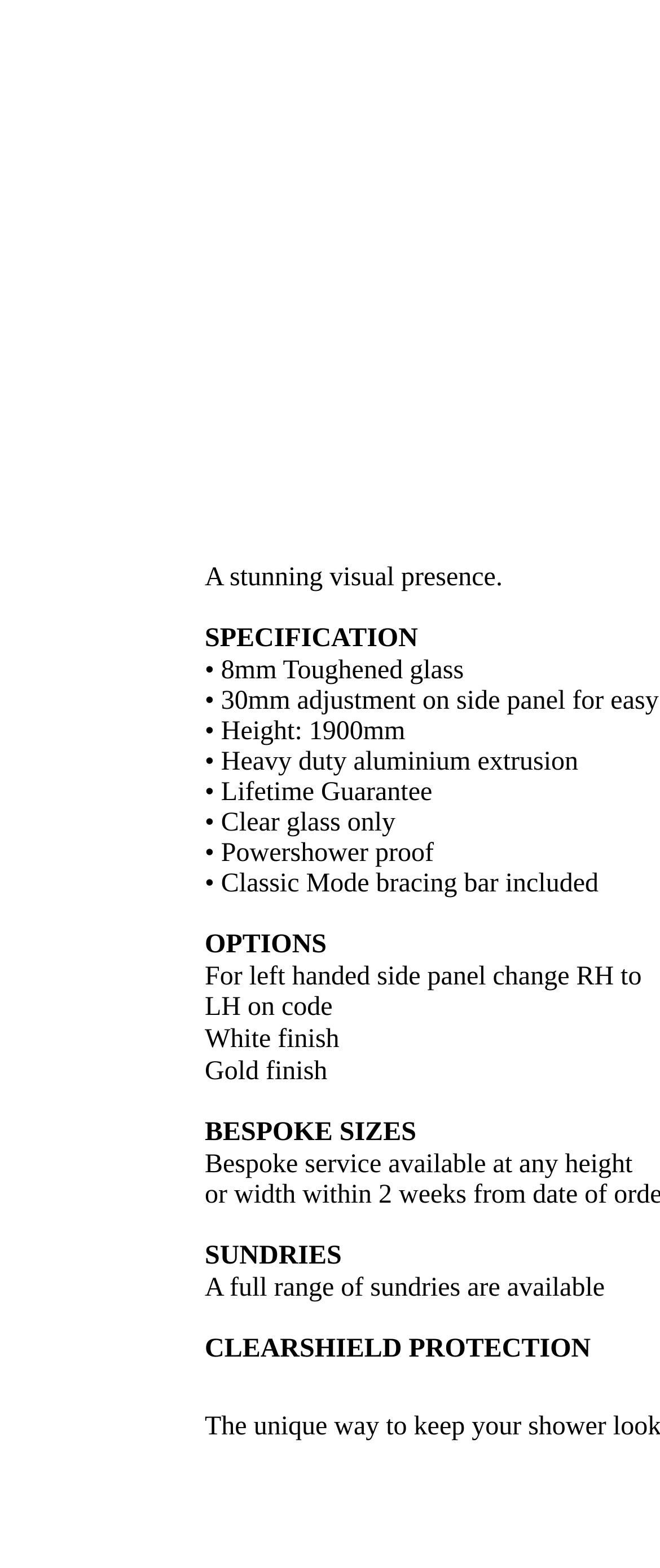What type of finish is available for Simpsons' products?
Using the image, elaborate on the answer with as much detail as possible.

Based on the webpage content, Simpsons' products are available in two finish options: White and Gold, as indicated by the 'OPTIONS' section on the page.